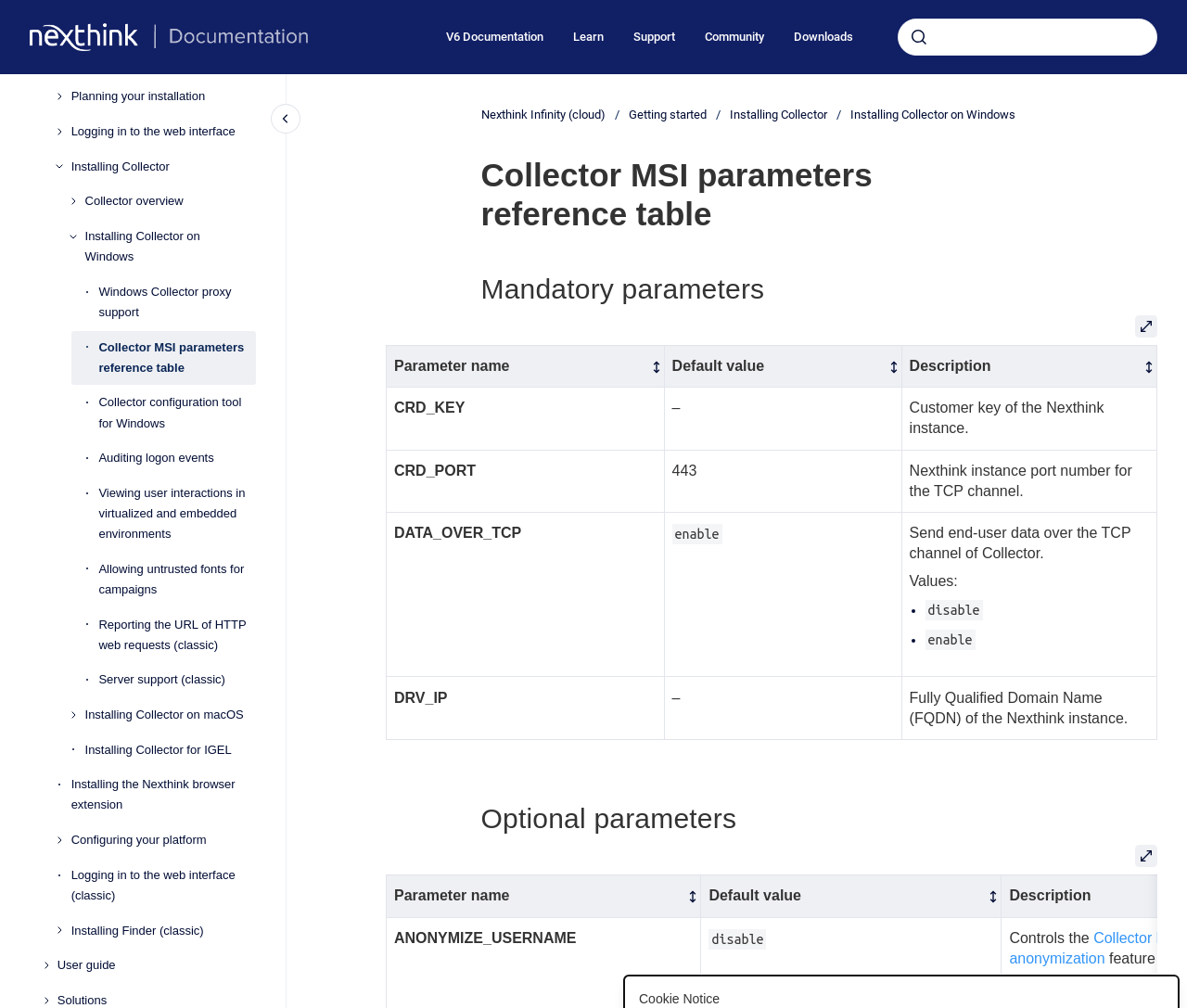Identify the bounding box coordinates of the clickable region required to complete the instruction: "Go to homepage". The coordinates should be given as four float numbers within the range of 0 and 1, i.e., [left, top, right, bottom].

[0.025, 0.023, 0.259, 0.051]